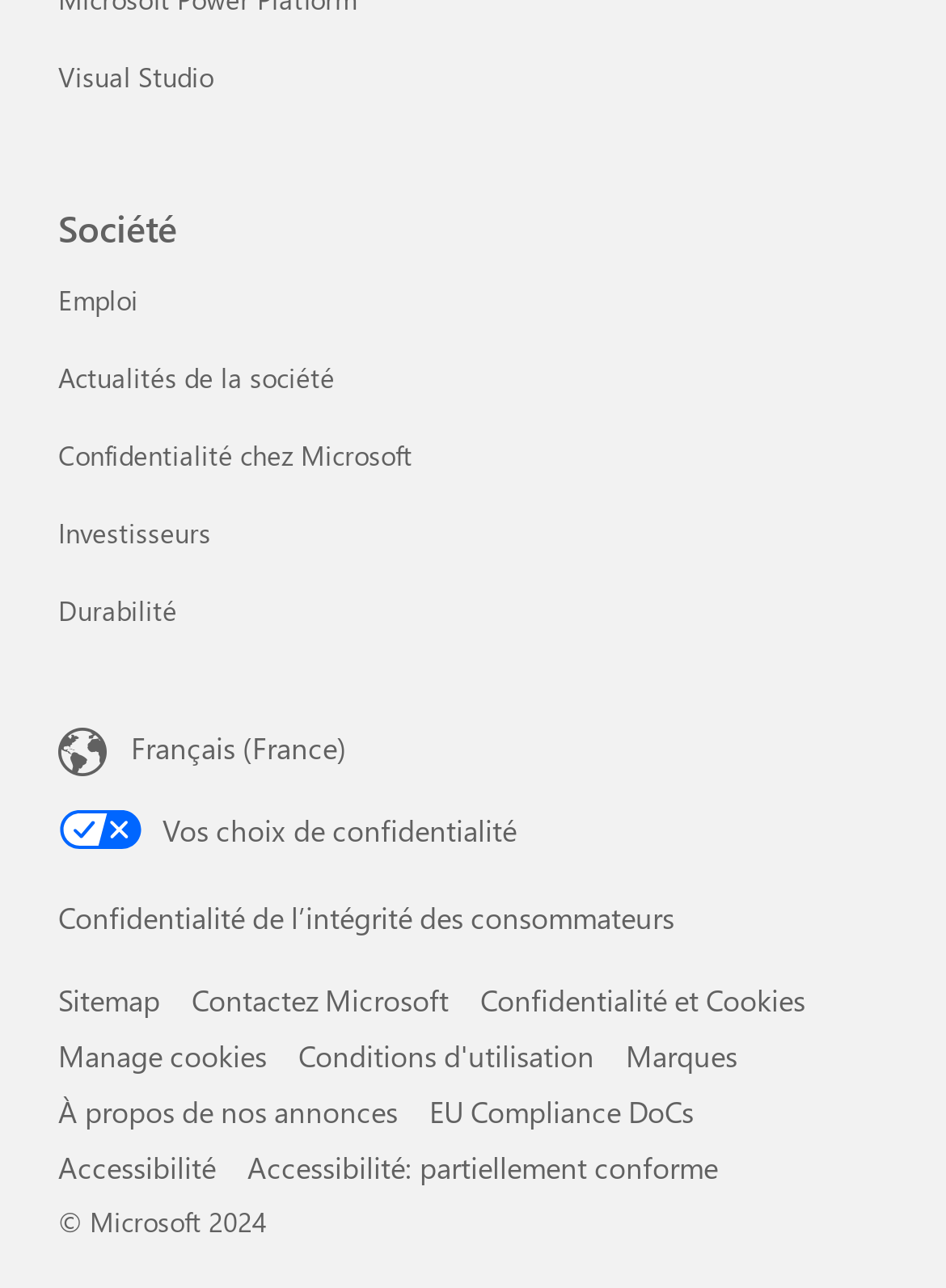What is the purpose of the 'Vos choix en matière de confidentialité' link?
Refer to the image and respond with a one-word or short-phrase answer.

To manage privacy choices